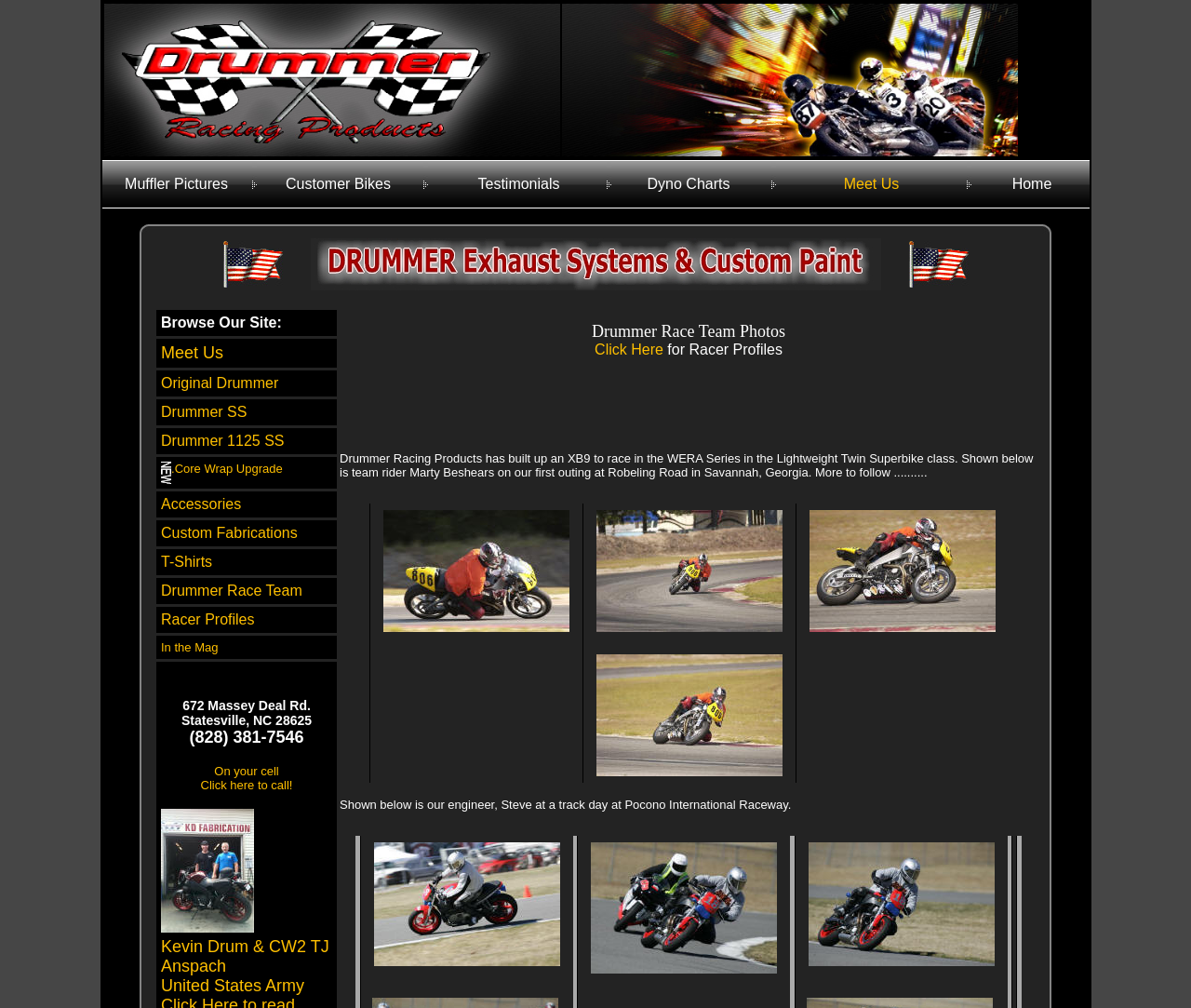What is the text above the 'Browse Our Site' section?
Relying on the image, give a concise answer in one word or a brief phrase.

Browse Our Site: